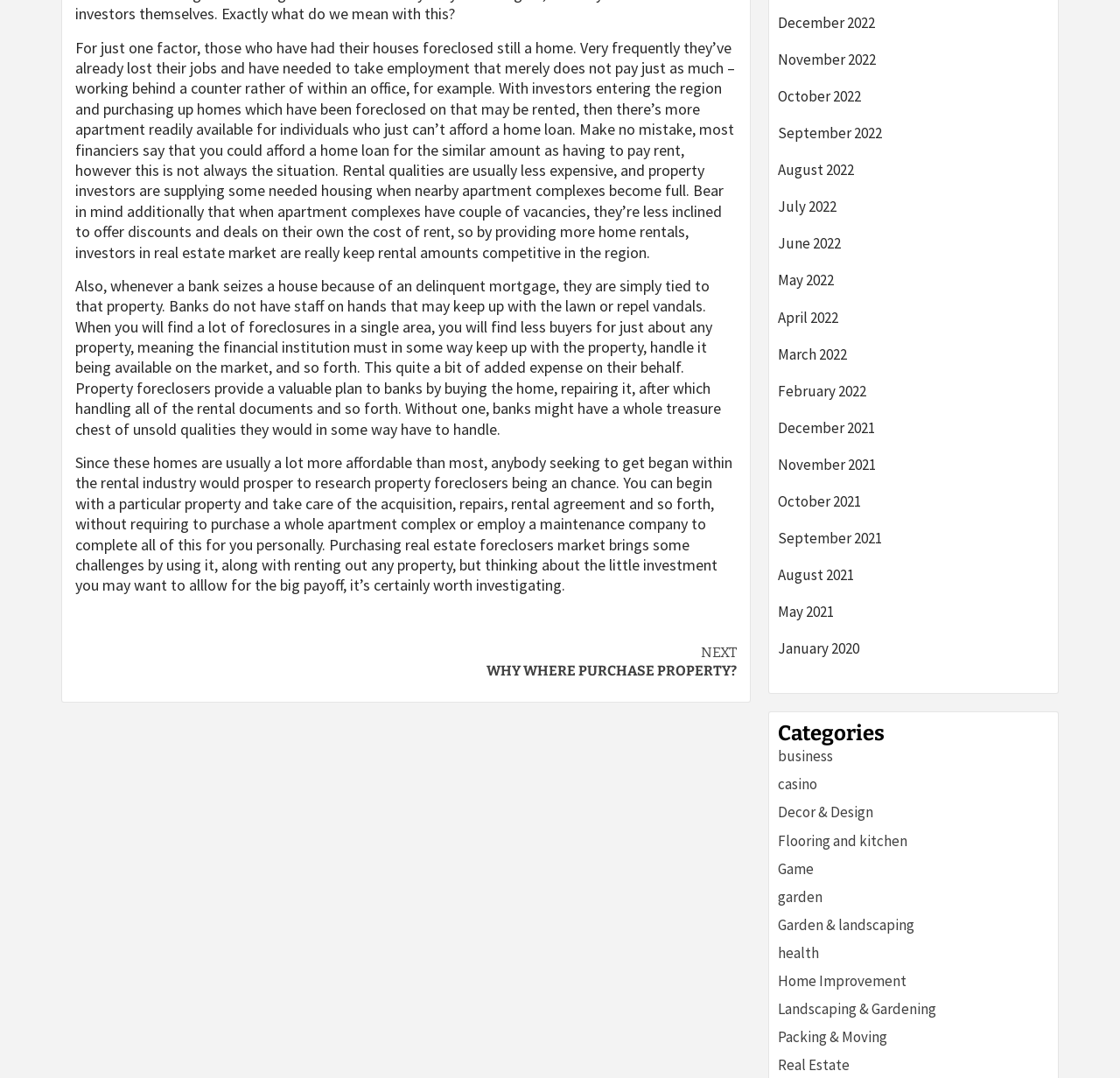Given the description October 2021, predict the bounding box coordinates of the UI element. Ensure the coordinates are in the format (top-left x, top-left y, bottom-right x, bottom-right y) and all values are between 0 and 1.

[0.695, 0.456, 0.937, 0.482]